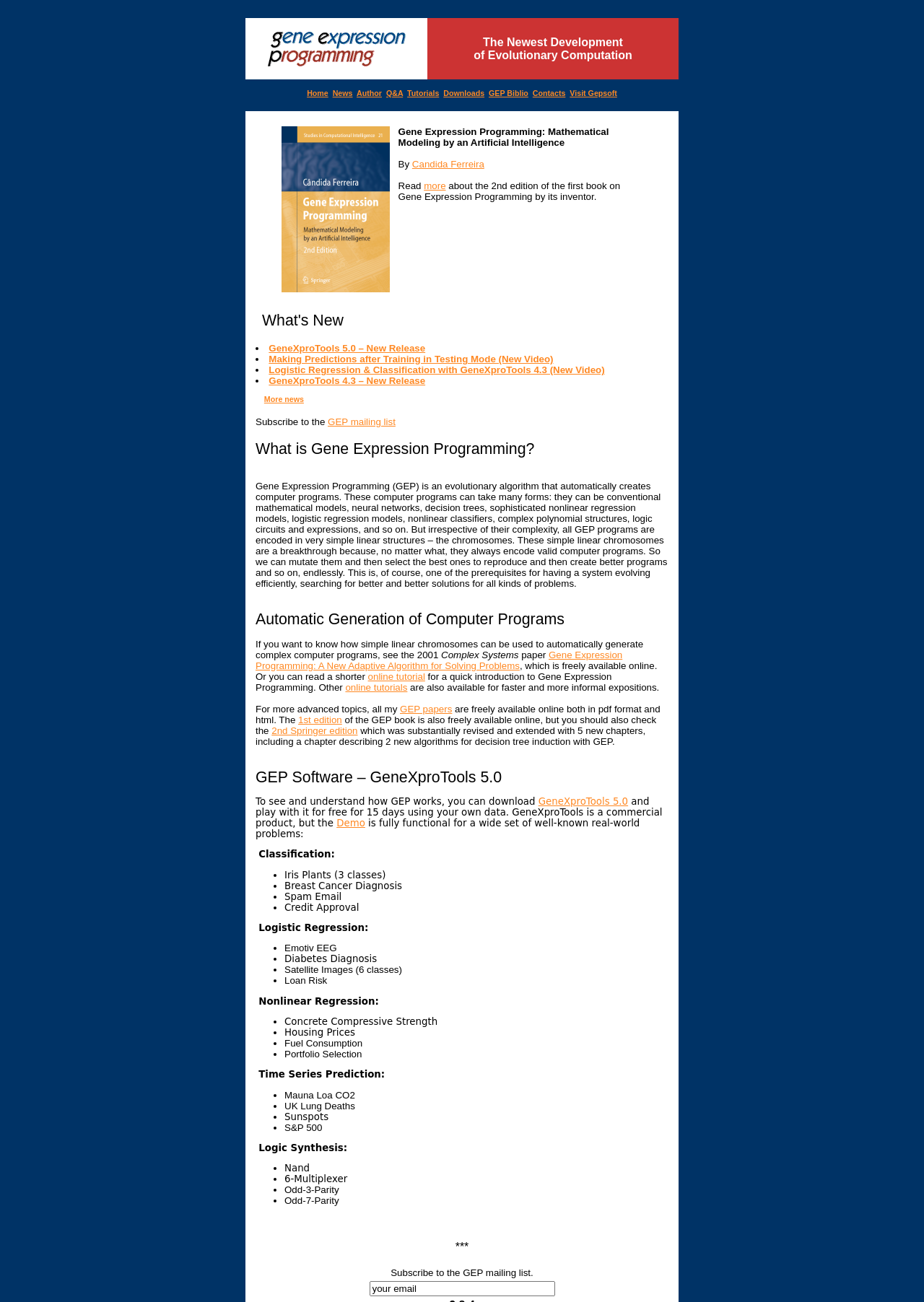What is the topic of the online tutorial?
Please answer the question with a detailed response using the information from the screenshot.

The online tutorial is a quick introduction to Gene Expression Programming, which is an evolutionary algorithm that automatically creates computer programs. It's a shorter and more informal exposition of GEP.